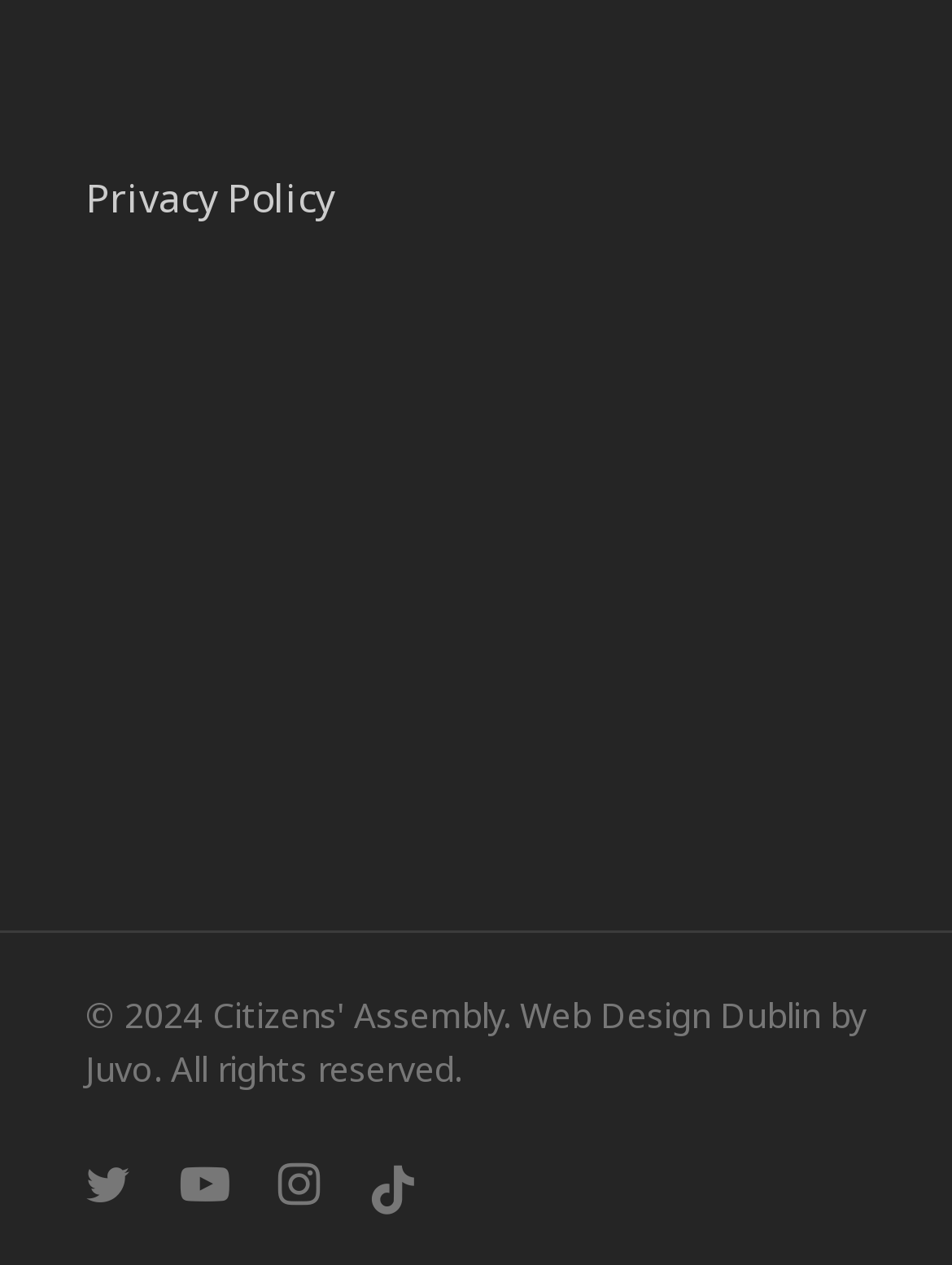Identify the bounding box of the UI element that matches this description: "Web Design Dublin".

[0.546, 0.784, 0.862, 0.821]